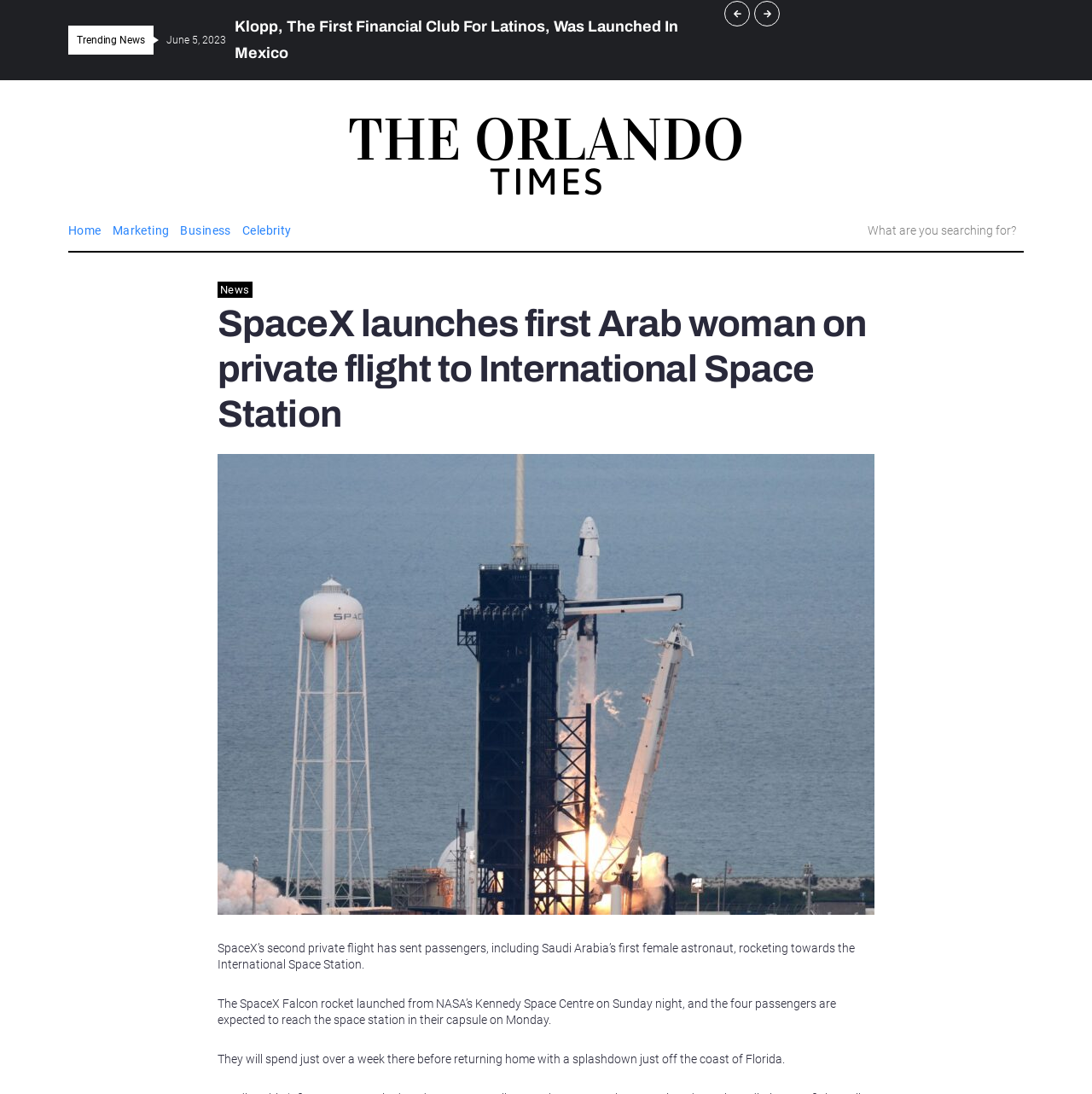Respond with a single word or phrase to the following question: What is the location of the splashdown?

Off the coast of Florida